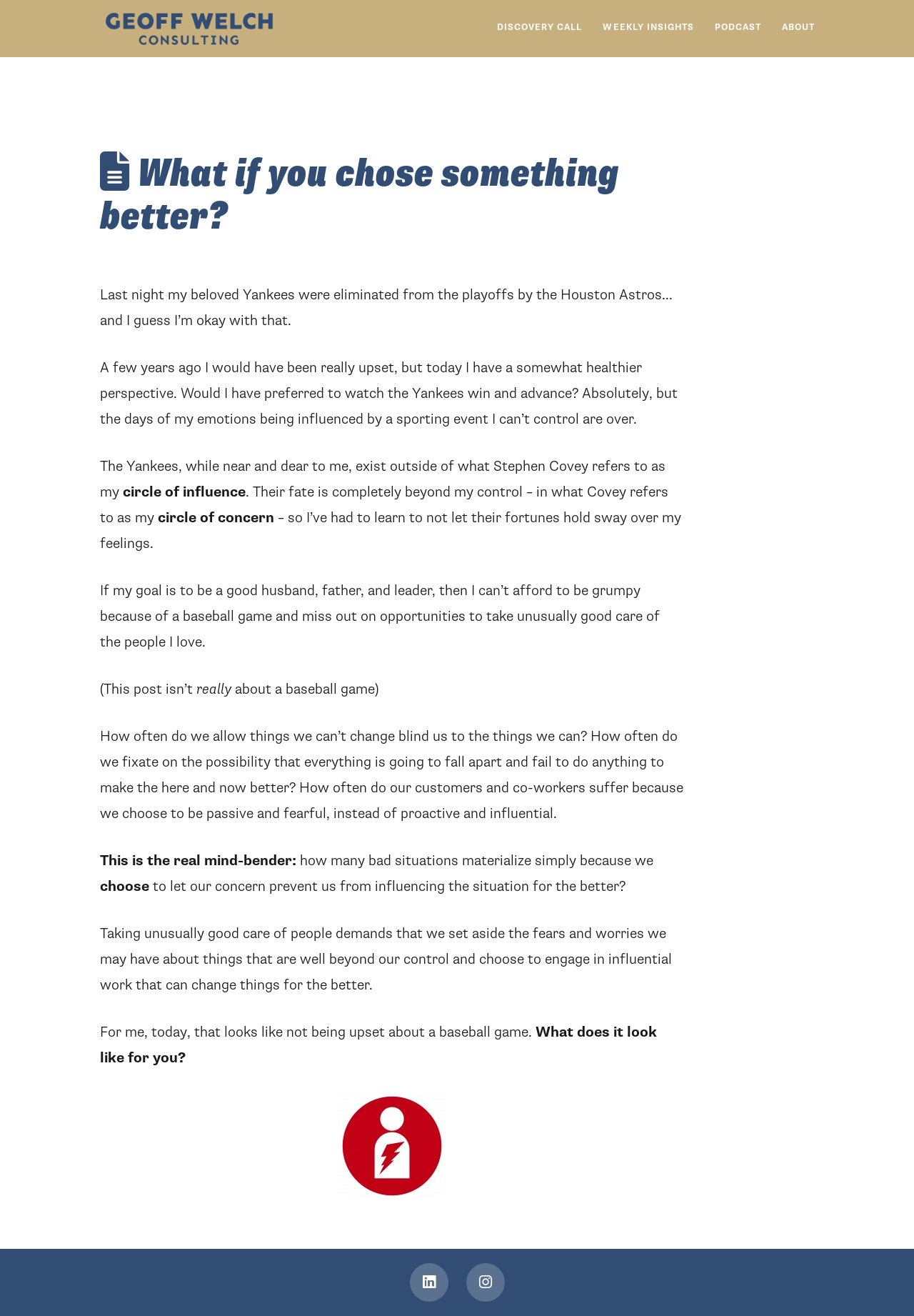Pinpoint the bounding box coordinates of the clickable area needed to execute the instruction: "Click on the 'Back to Top' link". The coordinates should be specified as four float numbers between 0 and 1, i.e., [left, top, right, bottom].

[0.965, 0.711, 0.992, 0.73]